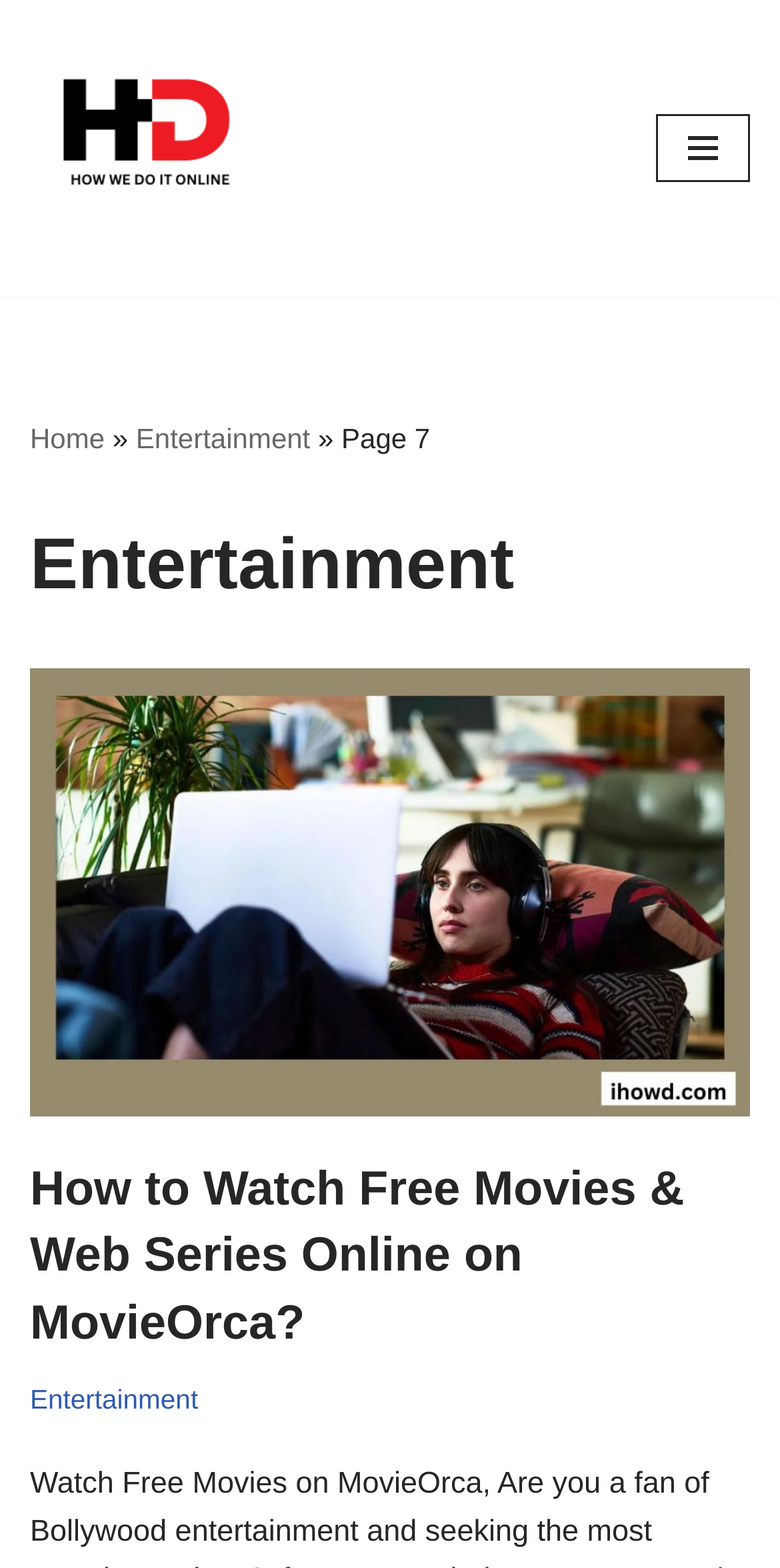What is the title of the first article?
Refer to the image and give a detailed answer to the question.

I looked at the first link under the 'Entertainment' heading, which has an image and a text description. The text description is 'How to Watch Free Movies & Web Series Online on MovieOrca', which is the title of the first article.